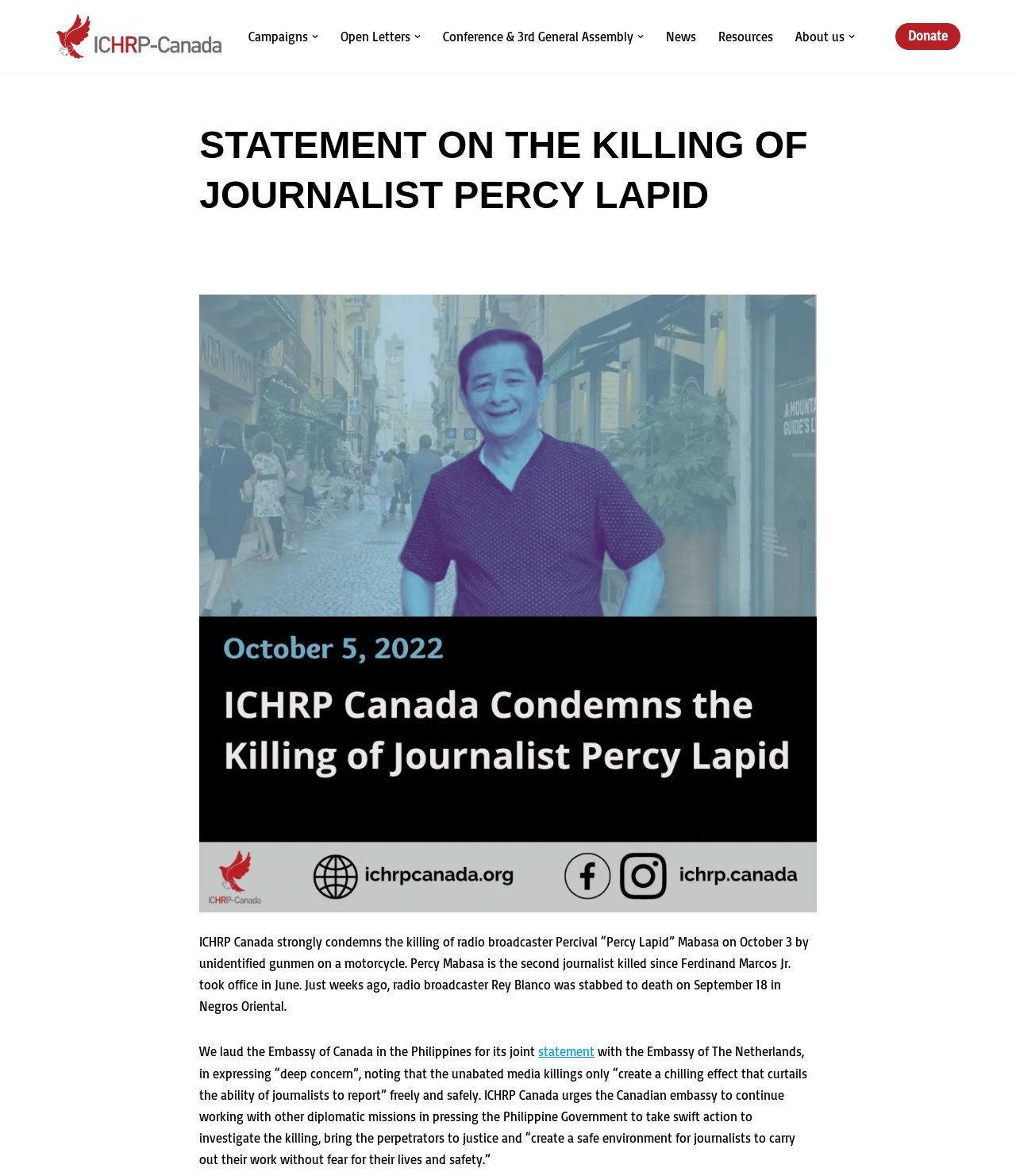Show the bounding box coordinates for the element that needs to be clicked to execute the following instruction: "Click the 'Donate' button". Provide the coordinates in the form of four float numbers between 0 and 1, i.e., [left, top, right, bottom].

[0.881, 0.019, 0.945, 0.043]